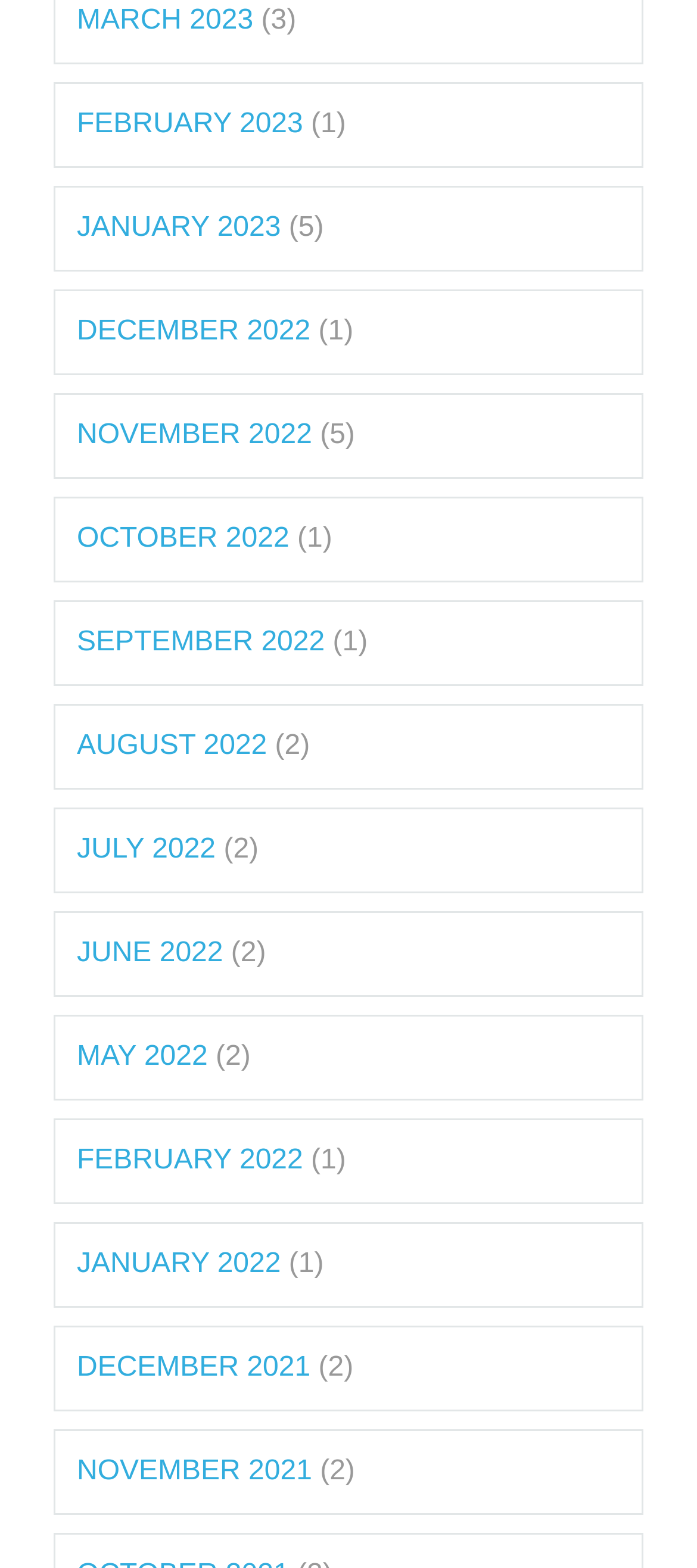Find the bounding box coordinates of the element to click in order to complete the given instruction: "View January 2023."

[0.11, 0.136, 0.403, 0.155]